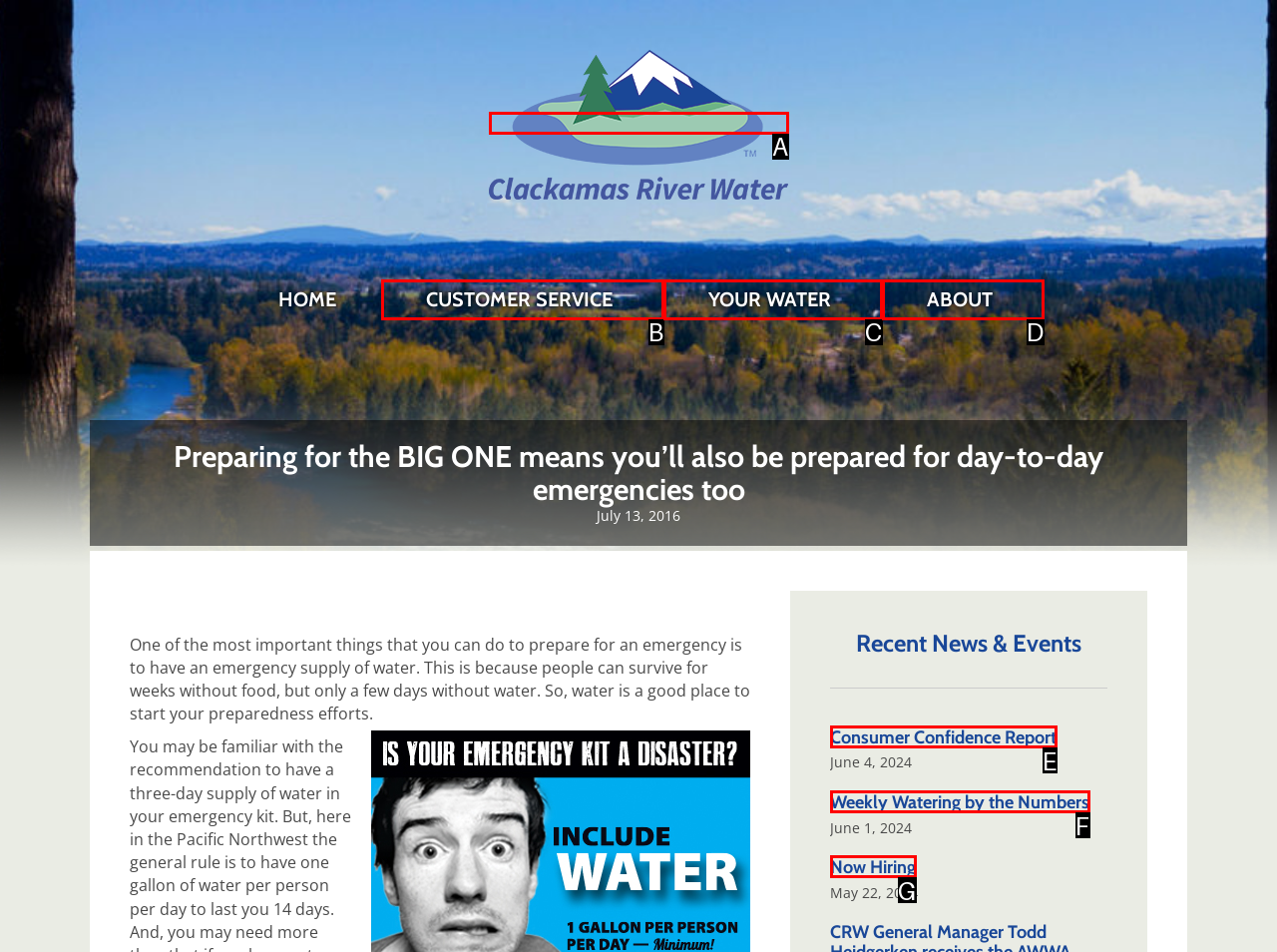From the given options, choose the HTML element that aligns with the description: Weekly Watering by the Numbers. Respond with the letter of the selected element.

F